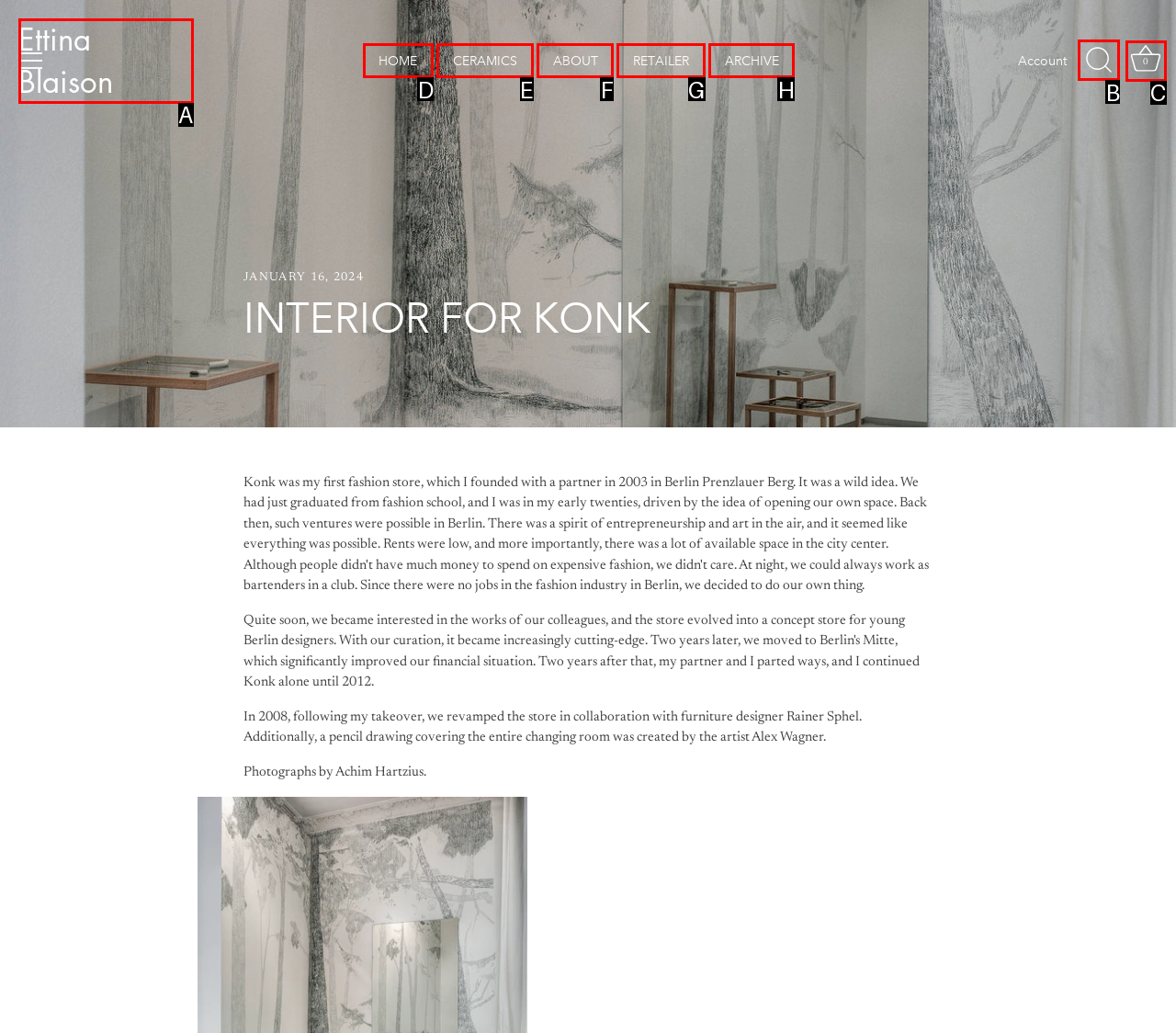Indicate which UI element needs to be clicked to fulfill the task: Book a live demo tailored to your retail business
Answer with the letter of the chosen option from the available choices directly.

None